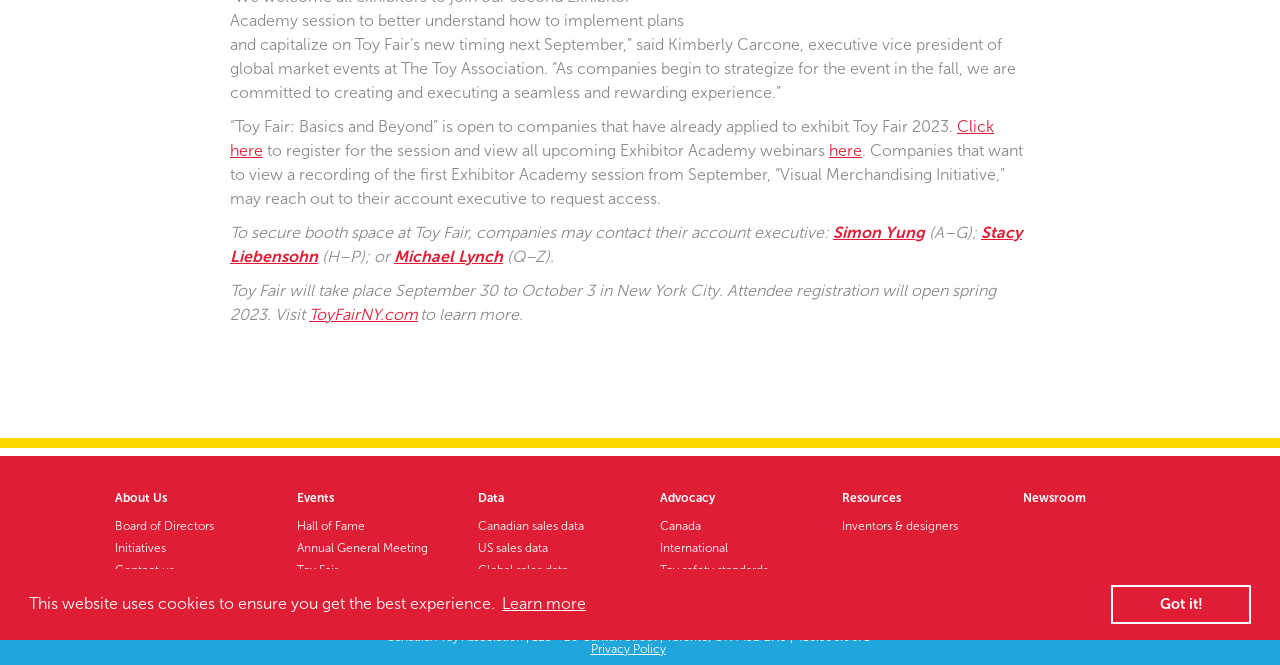Determine the bounding box coordinates of the UI element described by: "Oklahoma Articles".

None